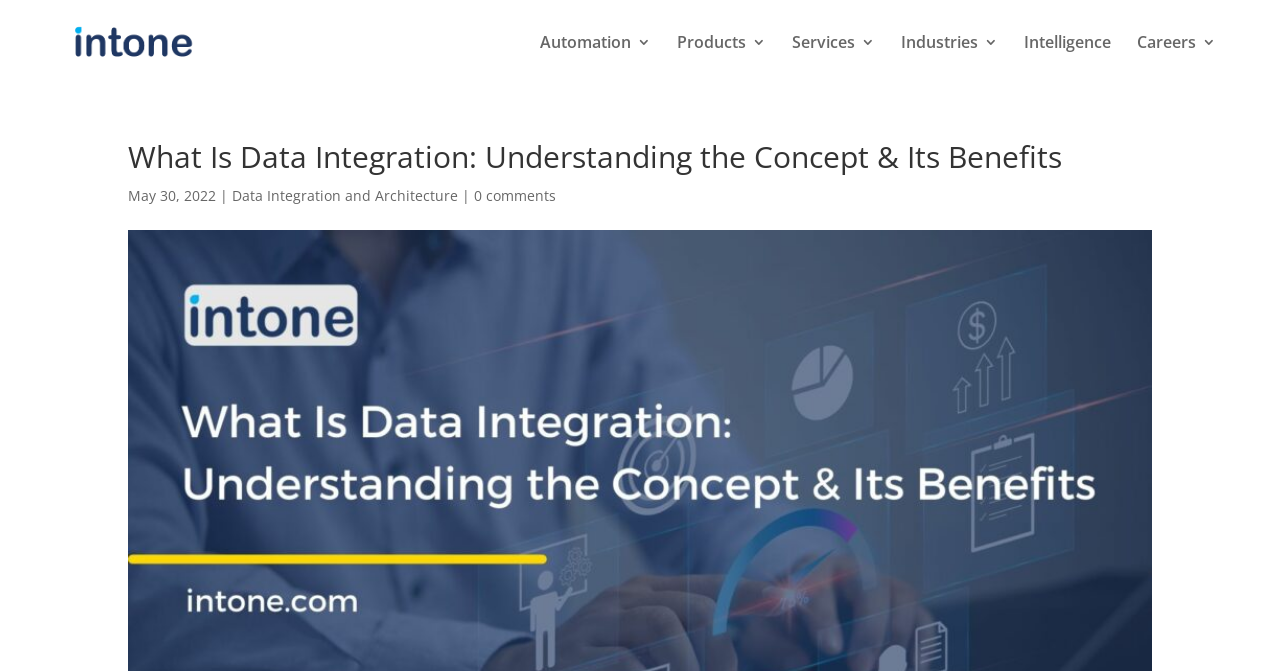Please identify the bounding box coordinates of the element I need to click to follow this instruction: "read Data Integration and Architecture".

[0.181, 0.277, 0.358, 0.306]